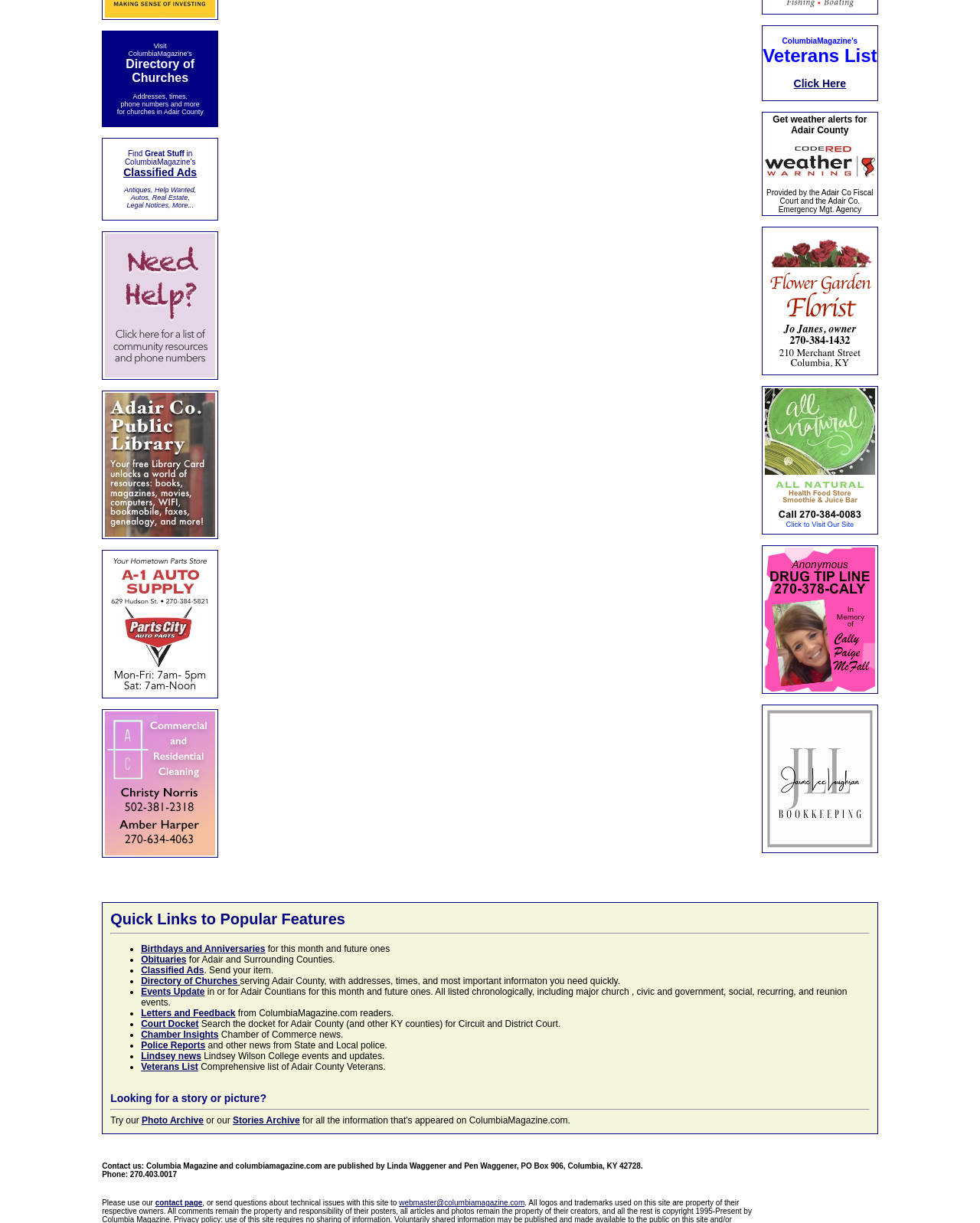Please identify the bounding box coordinates of the region to click in order to complete the given instruction: "Click on Birthdays and Anniversaries". The coordinates should be four float numbers between 0 and 1, i.e., [left, top, right, bottom].

[0.144, 0.771, 0.271, 0.78]